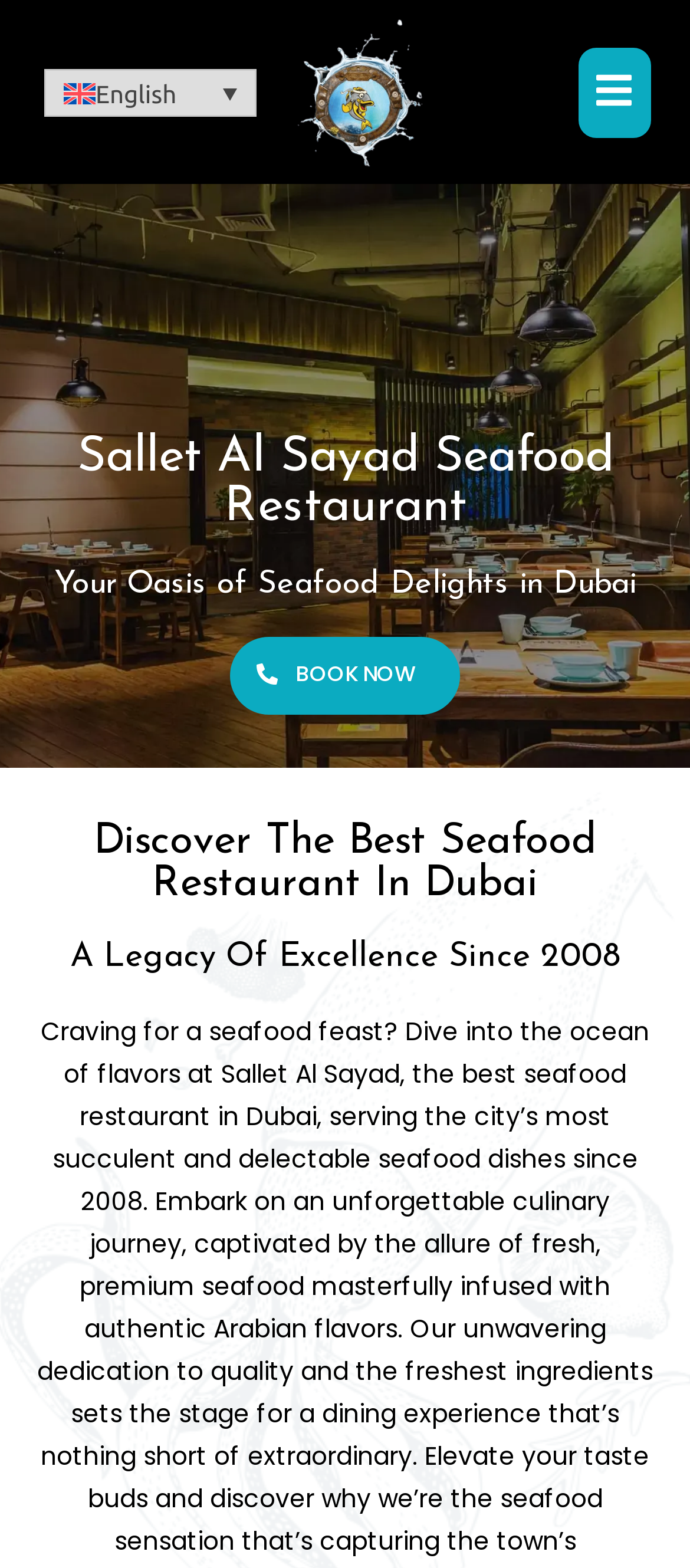What is the year mentioned in the subtitle?
Based on the image, provide a one-word or brief-phrase response.

2008